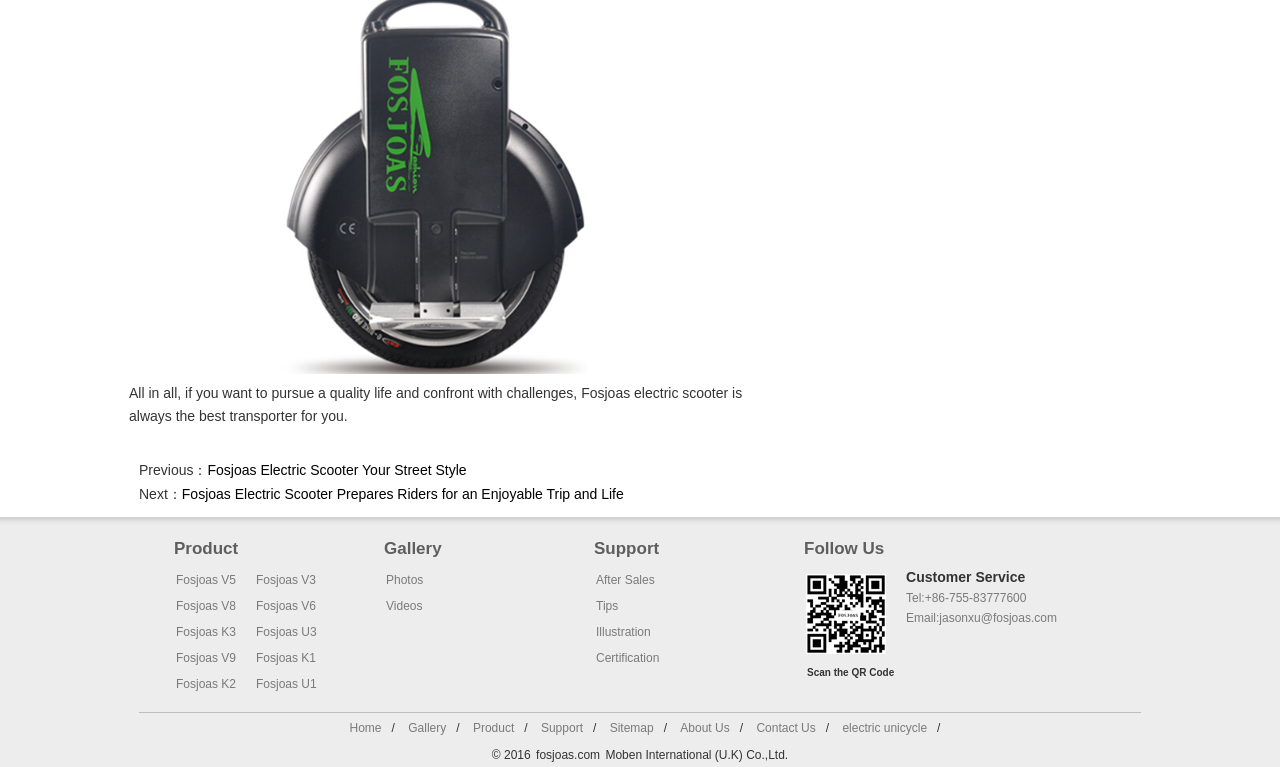From the details in the image, provide a thorough response to the question: What is the company name behind Fosjoas?

The company name behind Fosjoas can be found at the bottom of the page, in the copyright section, where it is mentioned as 'Moben International (U.K) Co.,Ltd.'.